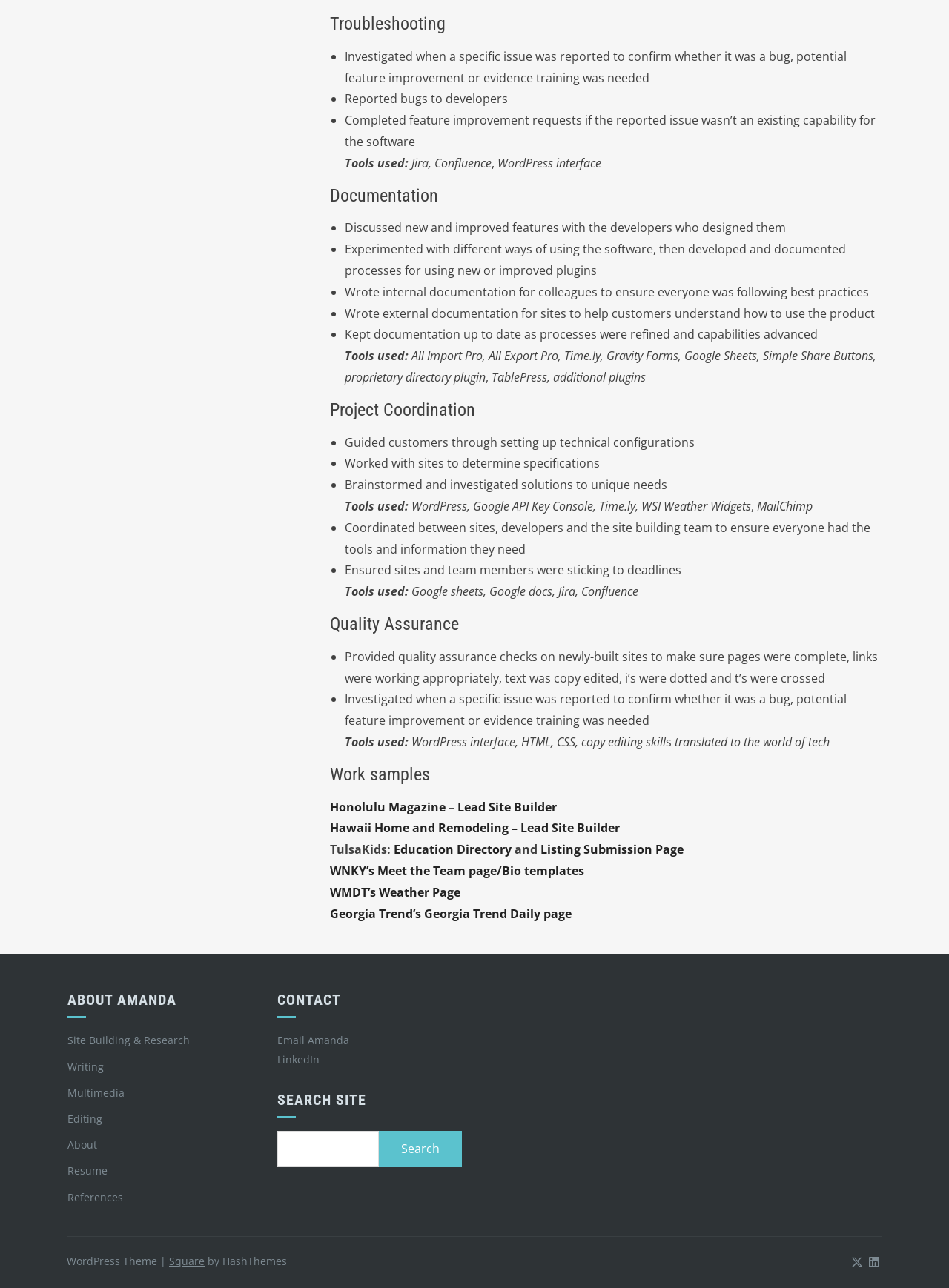Please identify the bounding box coordinates of where to click in order to follow the instruction: "Email Amanda".

[0.292, 0.802, 0.368, 0.813]